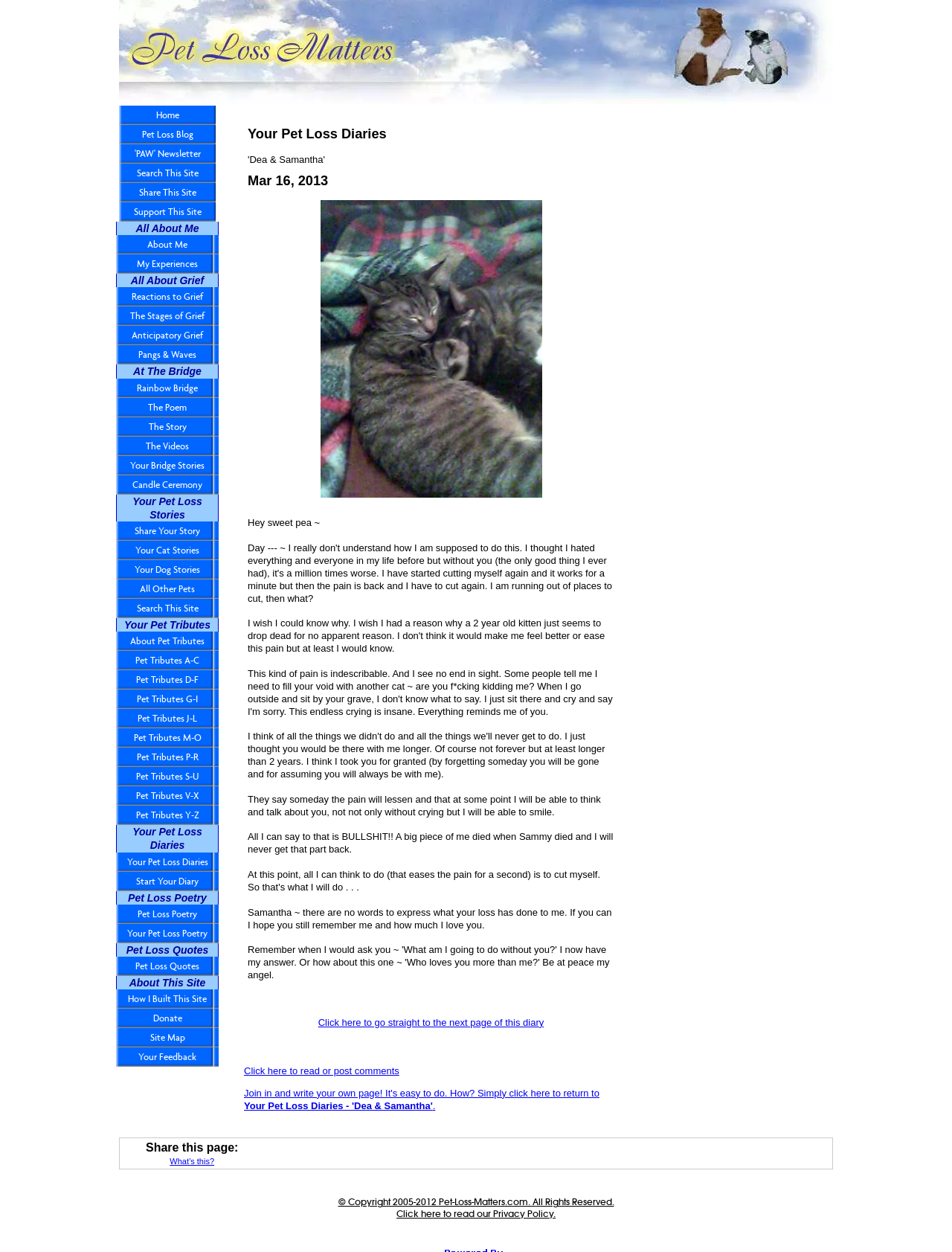Locate the bounding box coordinates of the element's region that should be clicked to carry out the following instruction: "Go to home page". The coordinates need to be four float numbers between 0 and 1, i.e., [left, top, right, bottom].

[0.125, 0.084, 0.227, 0.1]